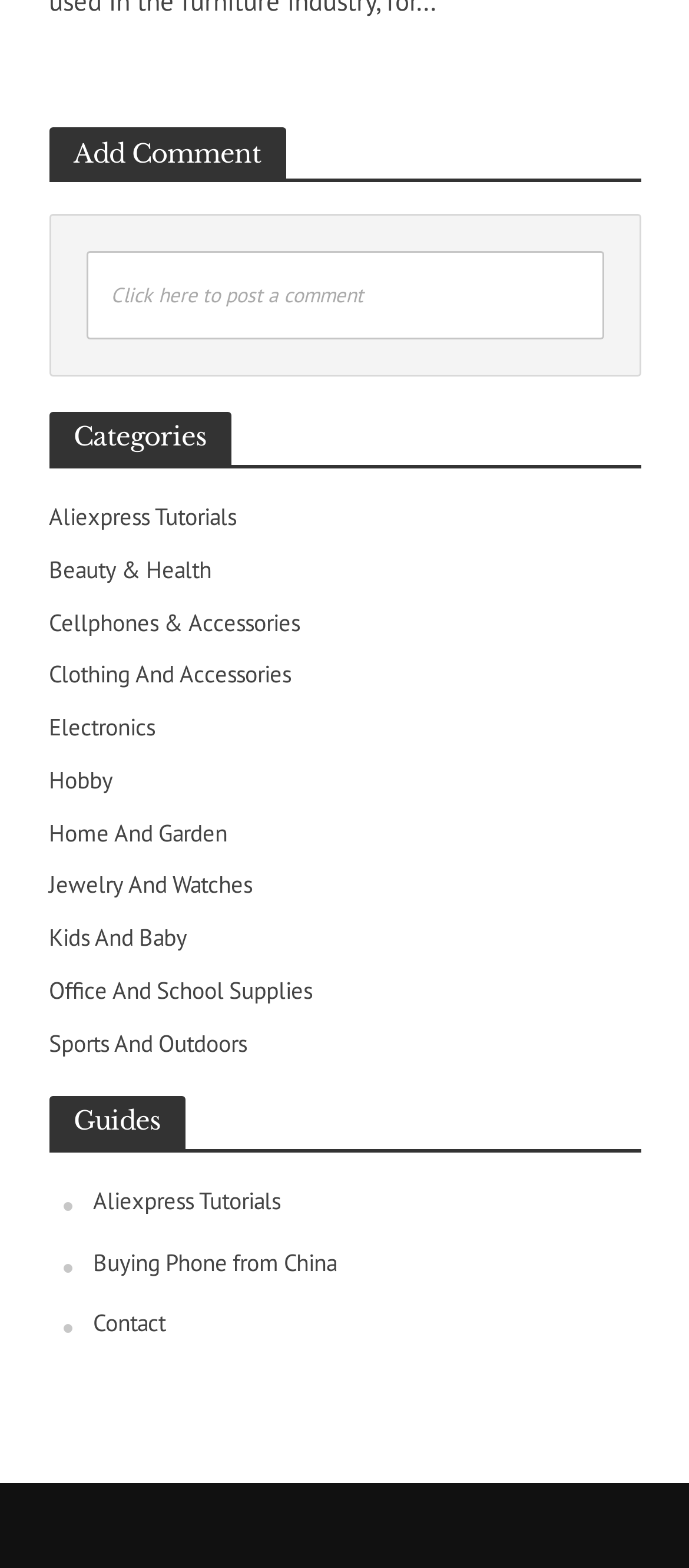Predict the bounding box for the UI component with the following description: "Kids And Baby".

[0.071, 0.587, 0.929, 0.61]